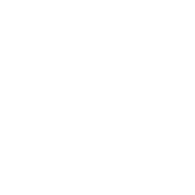Provide a brief response to the question below using a single word or phrase: 
What is the Elf Bar BC5000 known for?

Variety of flavors and user-friendly features